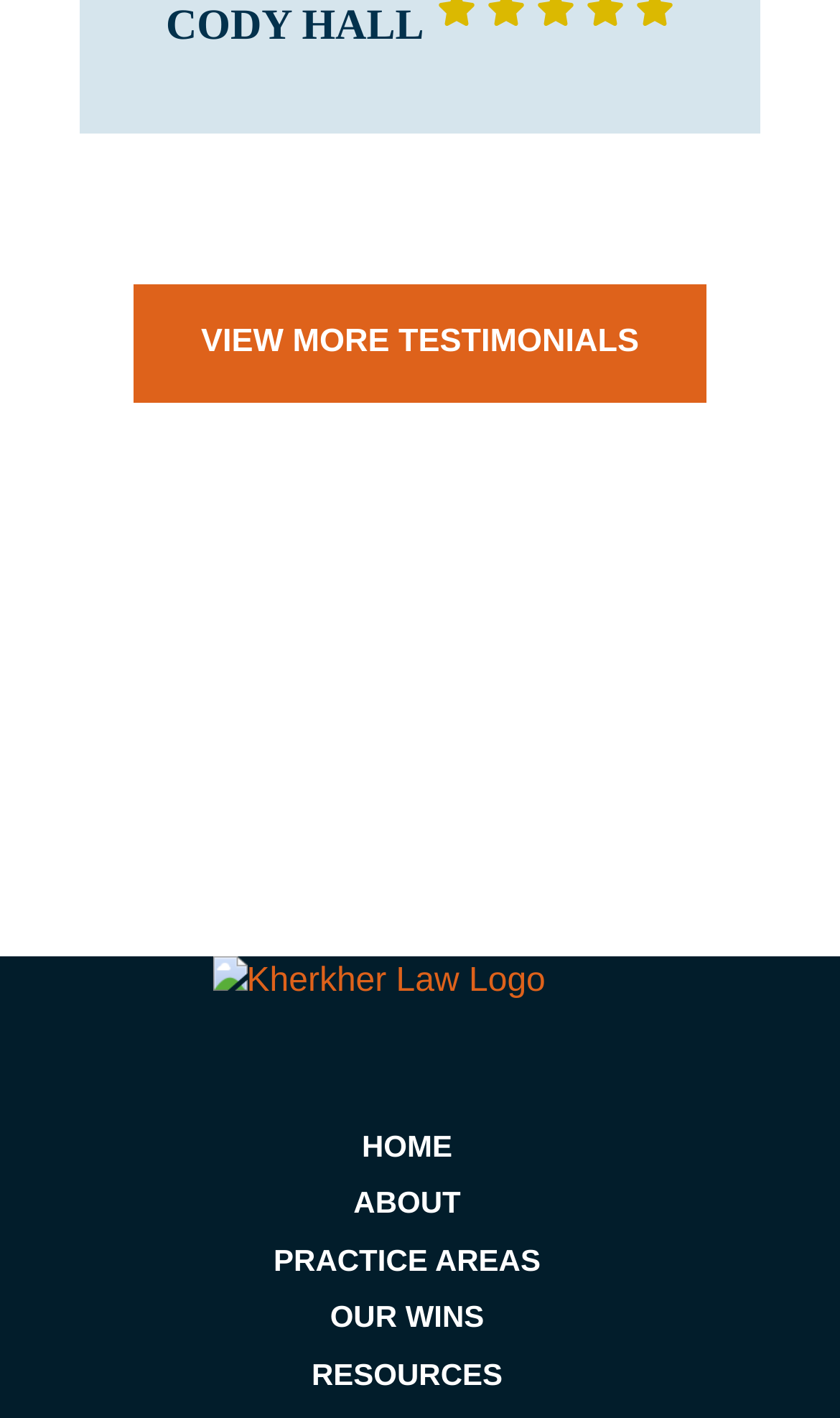Please determine the bounding box coordinates of the element to click in order to execute the following instruction: "view more testimonials". The coordinates should be four float numbers between 0 and 1, specified as [left, top, right, bottom].

[0.16, 0.201, 0.84, 0.284]